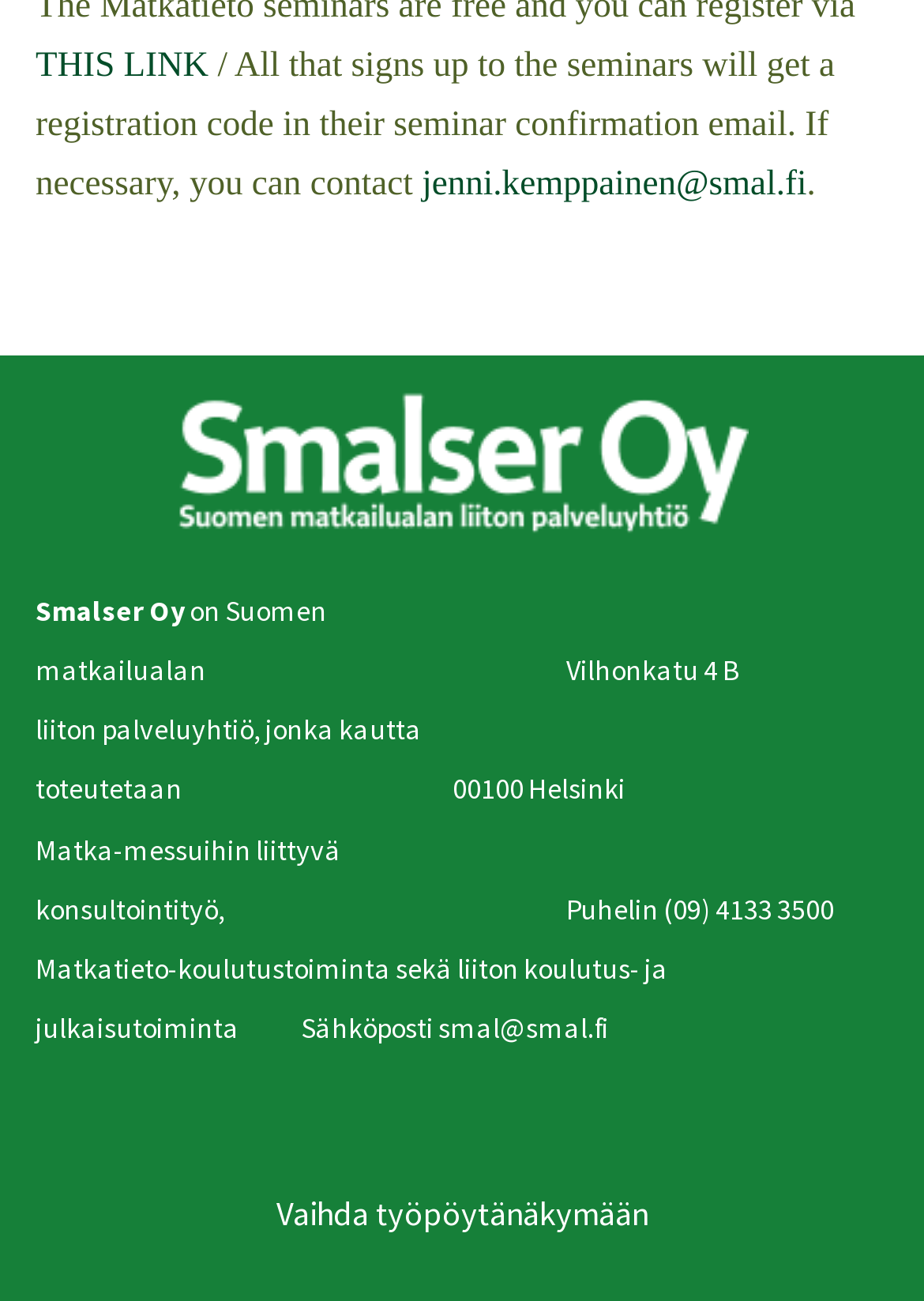What is the address?
Provide a fully detailed and comprehensive answer to the question.

I found the address 'Vilhonkatu 4 B, 00100 Helsinki' in the static text elements at the middle of the webpage, which is part of the contact information section.